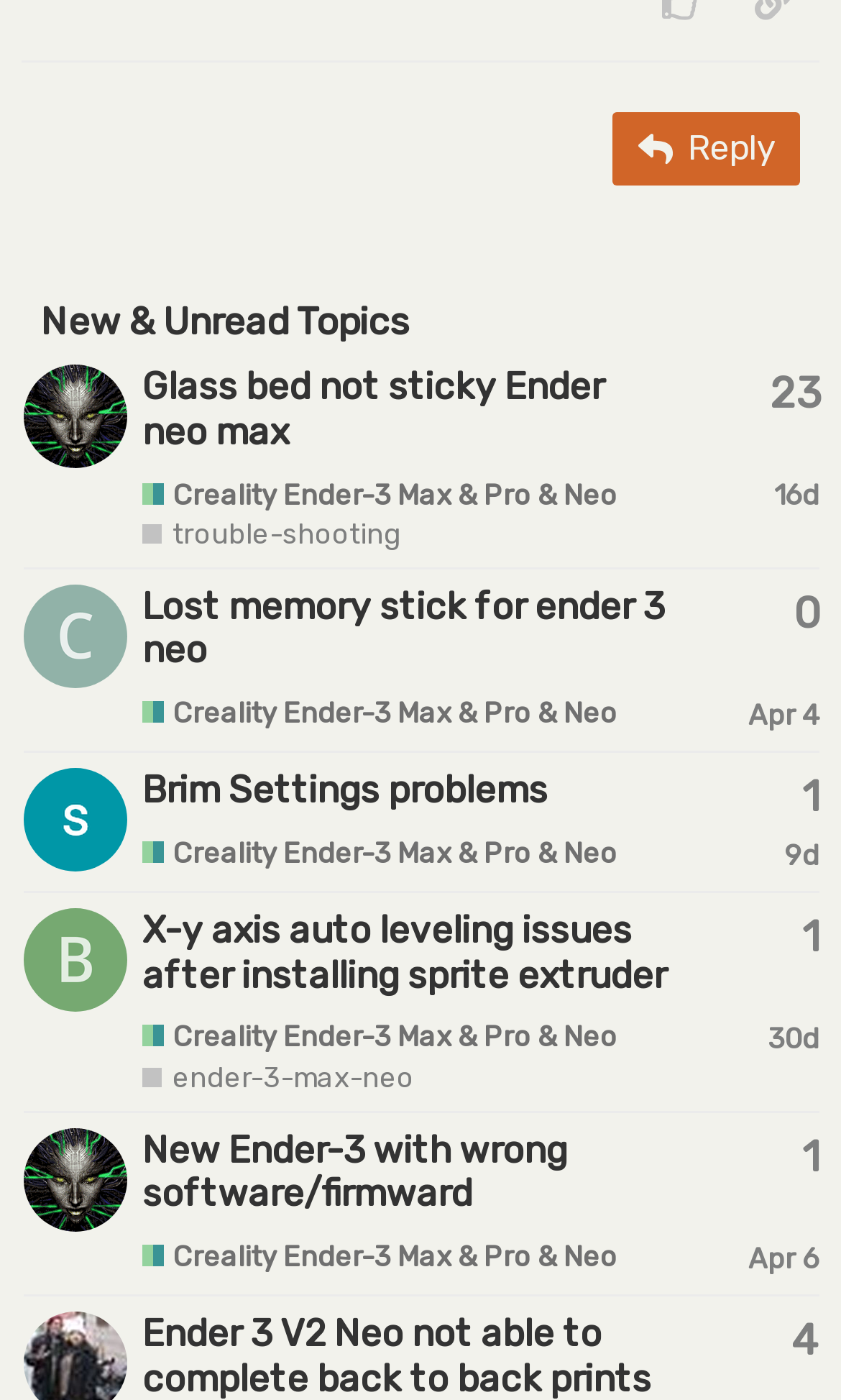Highlight the bounding box coordinates of the element that should be clicked to carry out the following instruction: "View amberhelios's profile". The coordinates must be given as four float numbers ranging from 0 to 1, i.e., [left, top, right, bottom].

[0.028, 0.282, 0.151, 0.31]